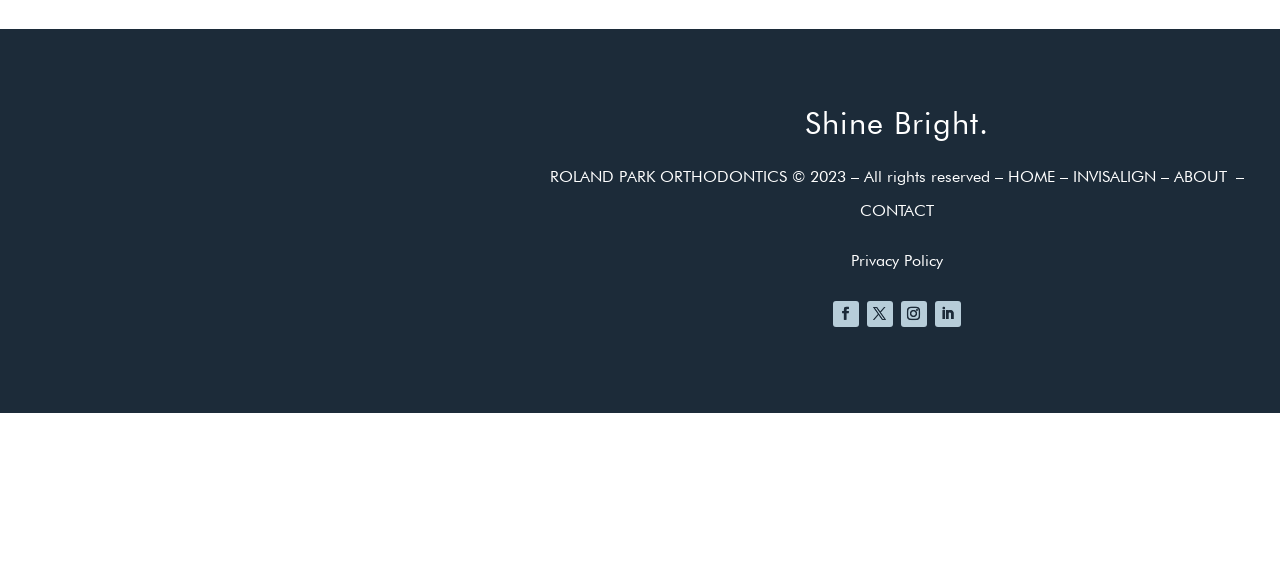Respond with a single word or phrase:
How many social media links are there?

4